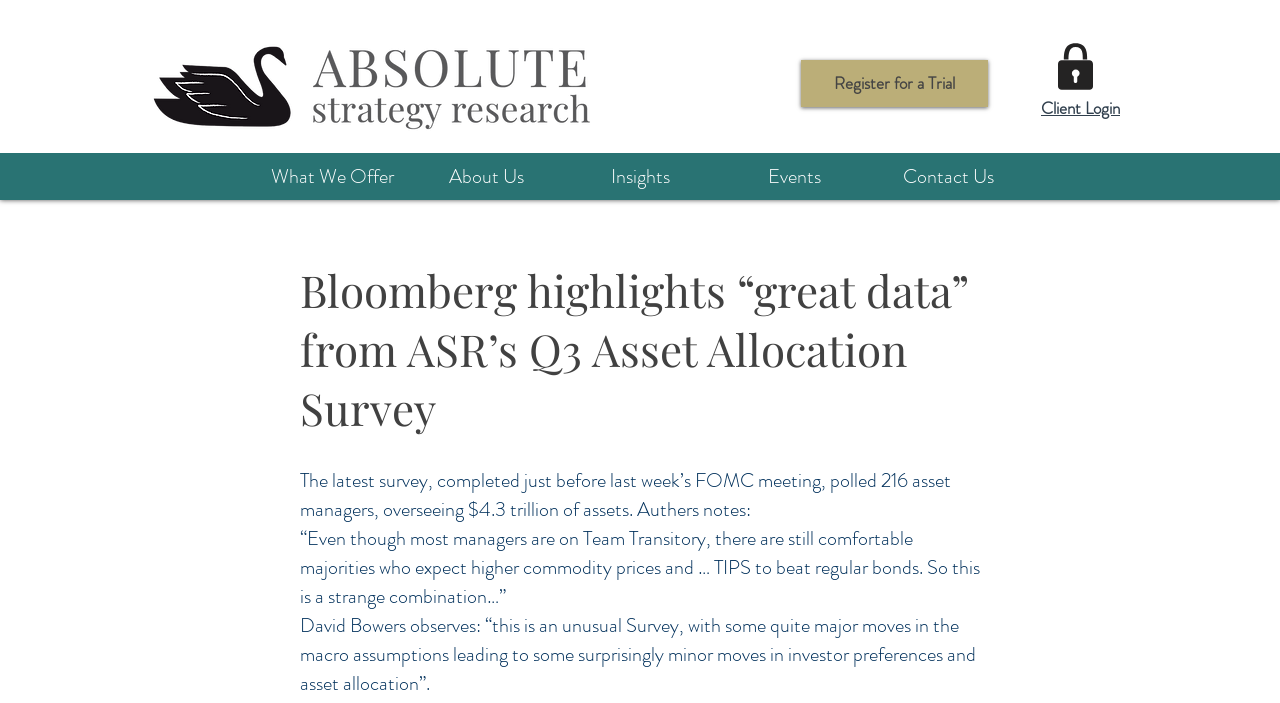Determine the bounding box coordinates of the clickable area required to perform the following instruction: "Register for a trial". The coordinates should be represented as four float numbers between 0 and 1: [left, top, right, bottom].

[0.626, 0.085, 0.772, 0.152]